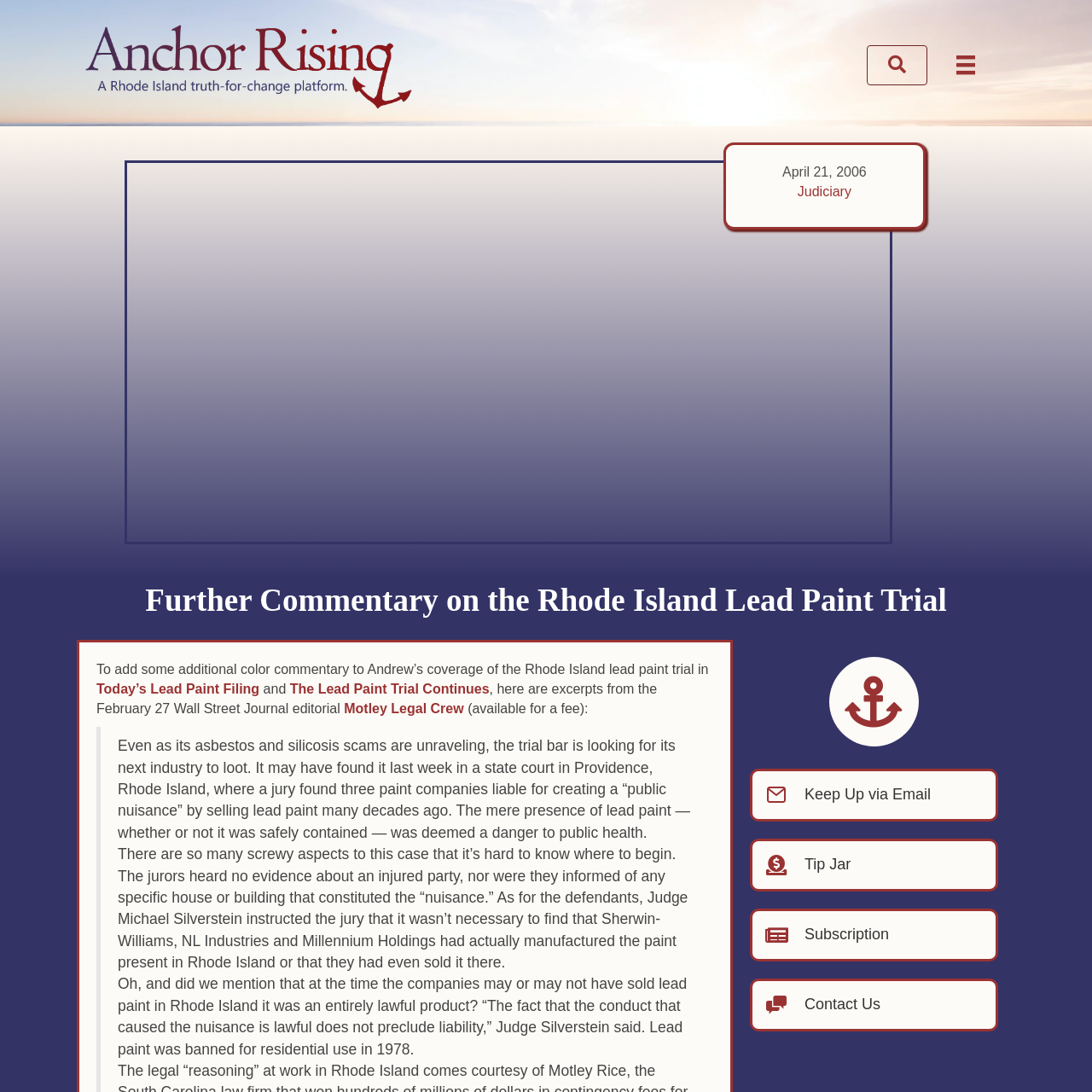Offer a complete and descriptive caption for the image marked by the red box.

The image features a logo for "Anchor Rising," which likely represents a media outlet focused on political commentary and news. The logo design is minimalist, predominantly in black, emphasizing the brand's modern and straightforward identity. Given the context of the surrounding text discussing the Rhode Island Lead Paint Trial, this logo serves as a visual anchor for the commentary that follows on the legal nuances and implications of the trial's findings in relation to public health. The logo encapsulates the publication's focus on delivering insightful and provocative analysis on significant legal and social issues.